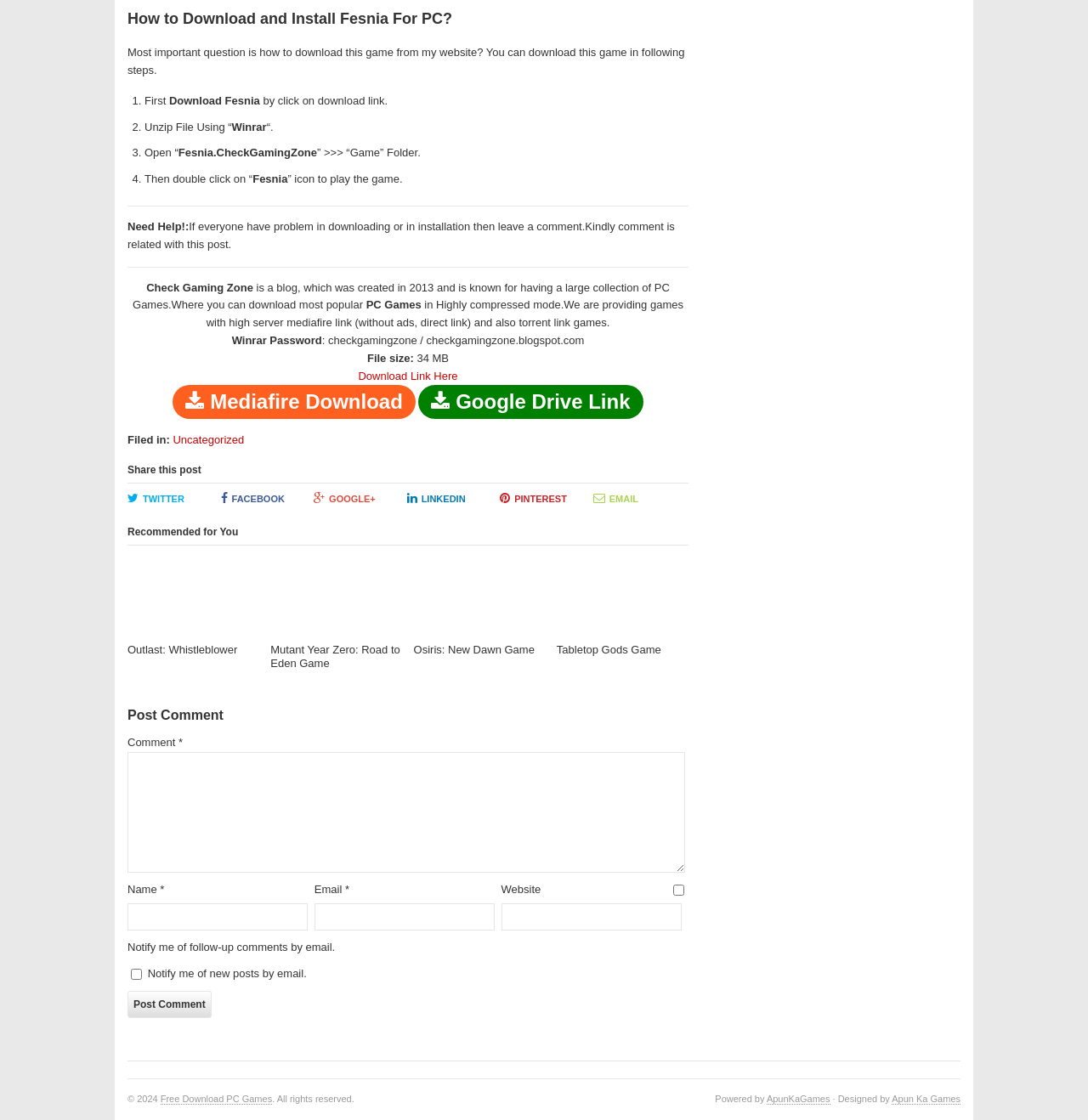How can I get help if I have a problem with downloading or installation?
Give a detailed explanation using the information visible in the image.

The webpage has a section that says 'Need Help!' and asks users to leave a comment if they have a problem with downloading or installation, indicating that the website's administrators will provide assistance through comments.